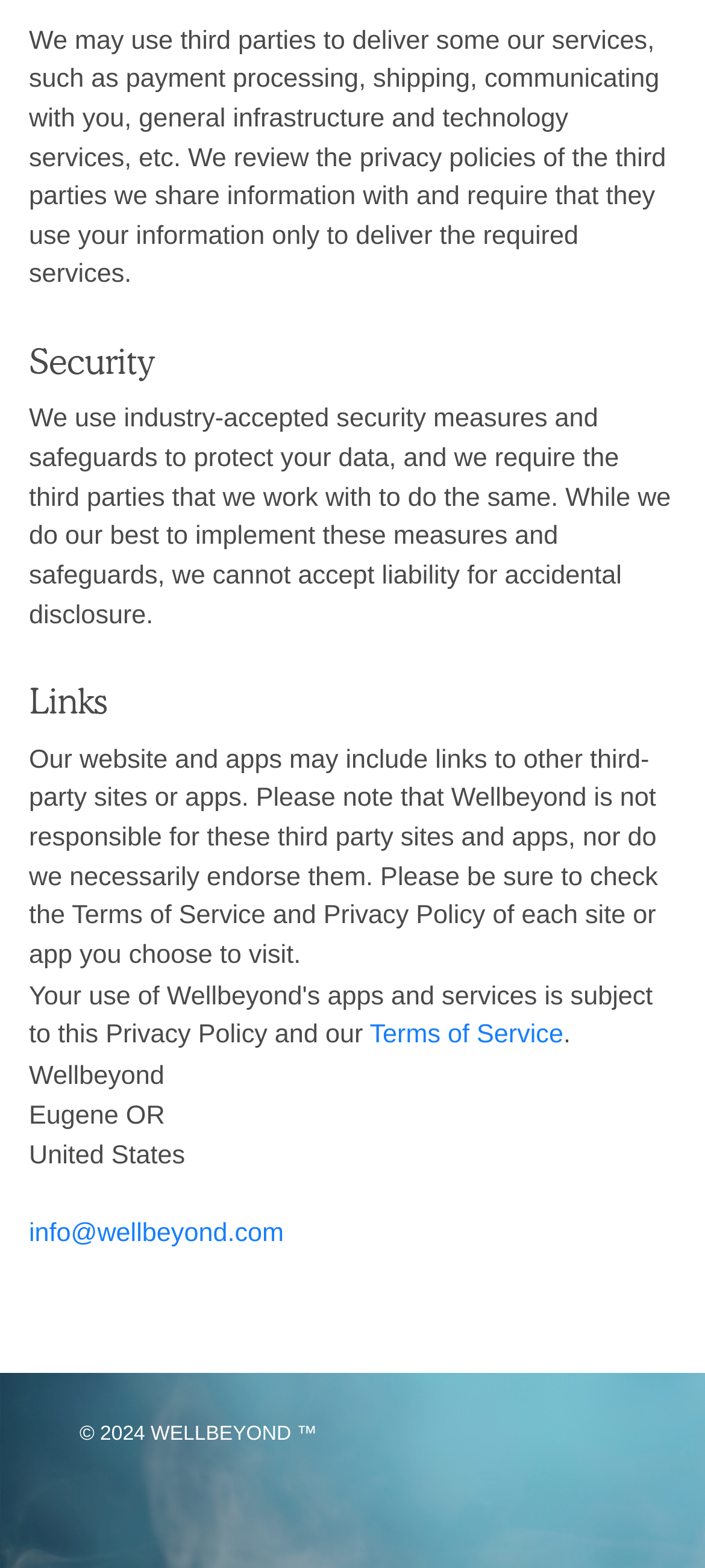Using the element description: "info@wellbeyond.com", determine the bounding box coordinates for the specified UI element. The coordinates should be four float numbers between 0 and 1, [left, top, right, bottom].

[0.041, 0.778, 0.403, 0.796]